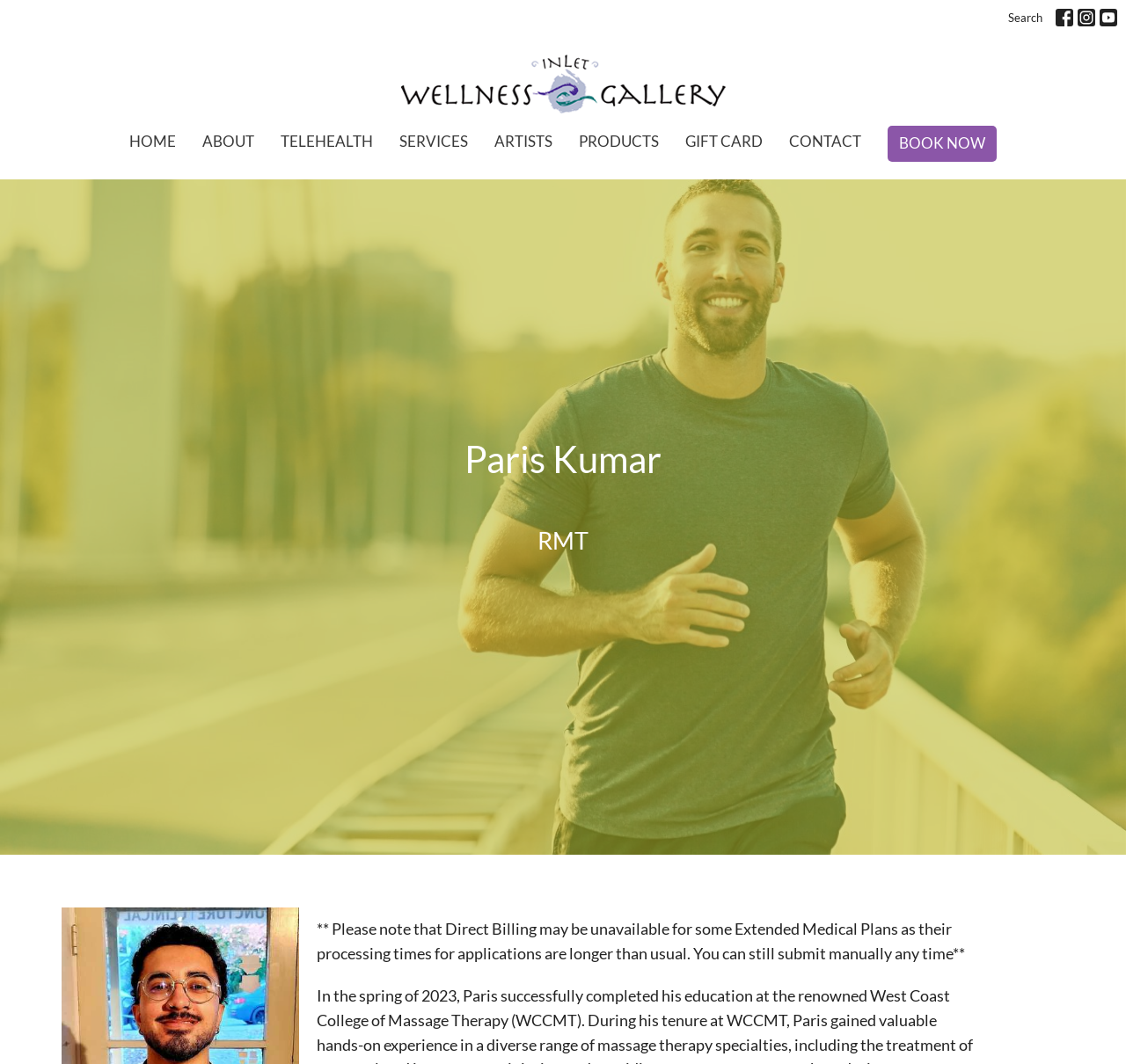Is there a warning or notice on the webpage?
Provide an in-depth and detailed explanation in response to the question.

There is a warning or notice on the webpage, which is located at the bottom of the page and states that Direct Billing may be unavailable for some Extended Medical Plans due to longer processing times for applications.